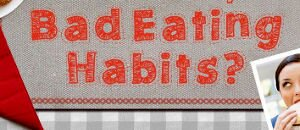What is the purpose of the infographic?
Based on the screenshot, answer the question with a single word or phrase.

To provoke thought